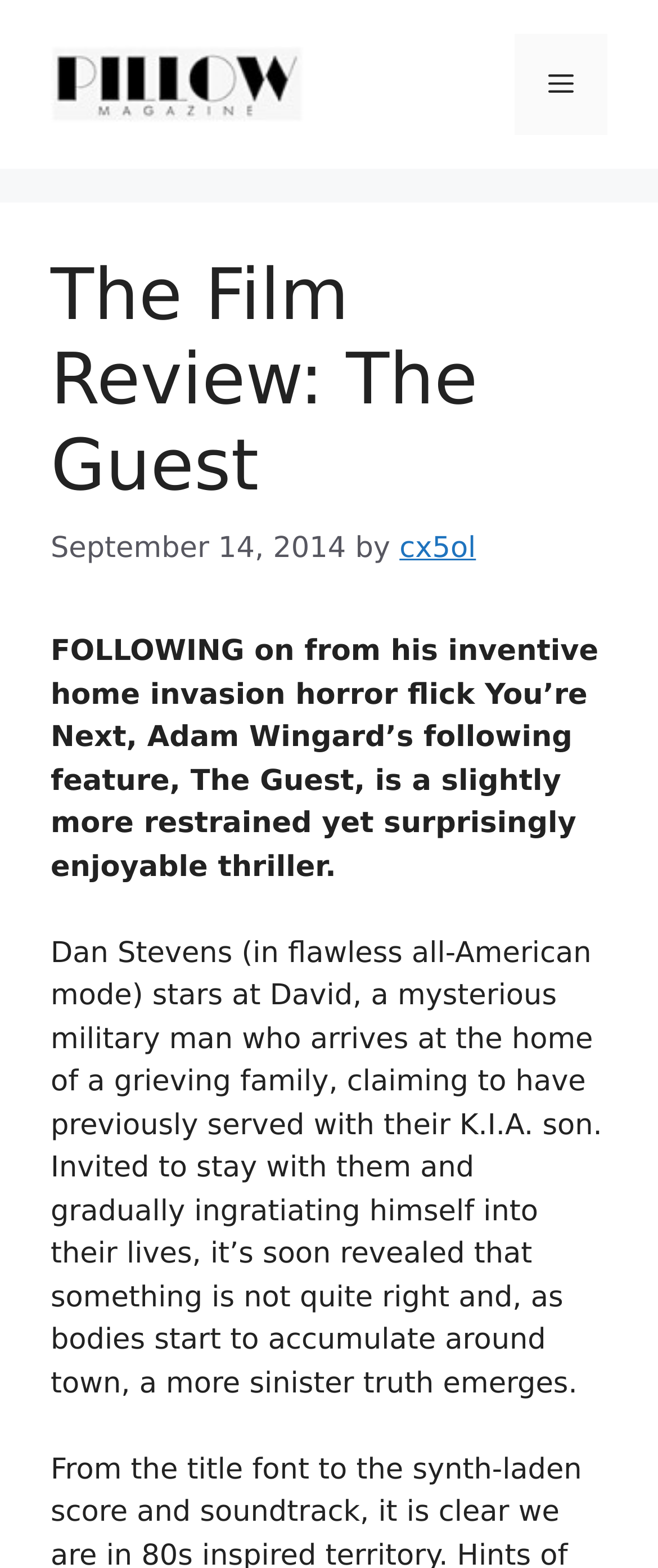Extract the bounding box coordinates of the UI element described by: "Menu". The coordinates should include four float numbers ranging from 0 to 1, e.g., [left, top, right, bottom].

[0.782, 0.022, 0.923, 0.086]